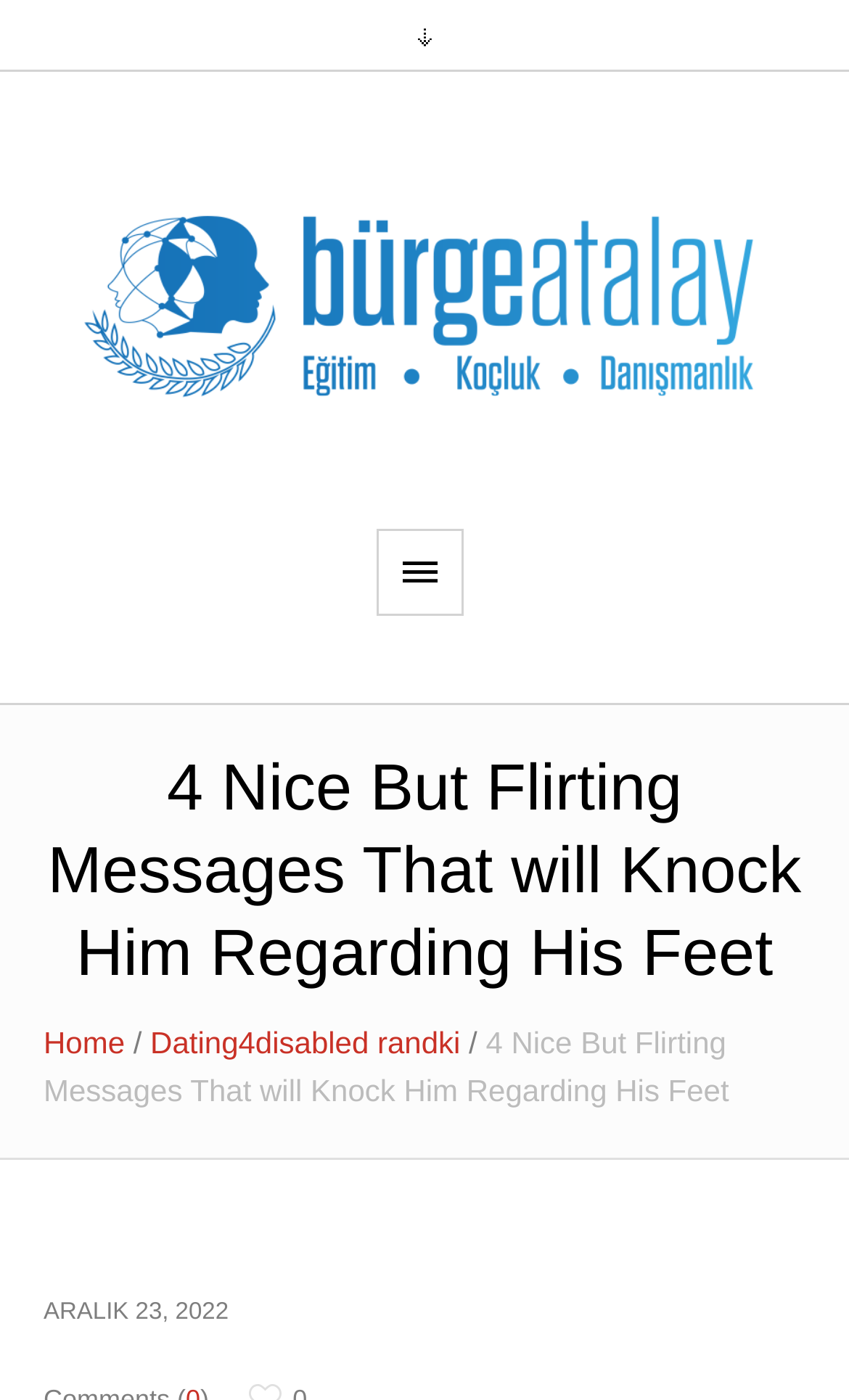Extract the main title from the webpage.

4 Nice But Flirting Messages That will Knock Him Regarding His Feet